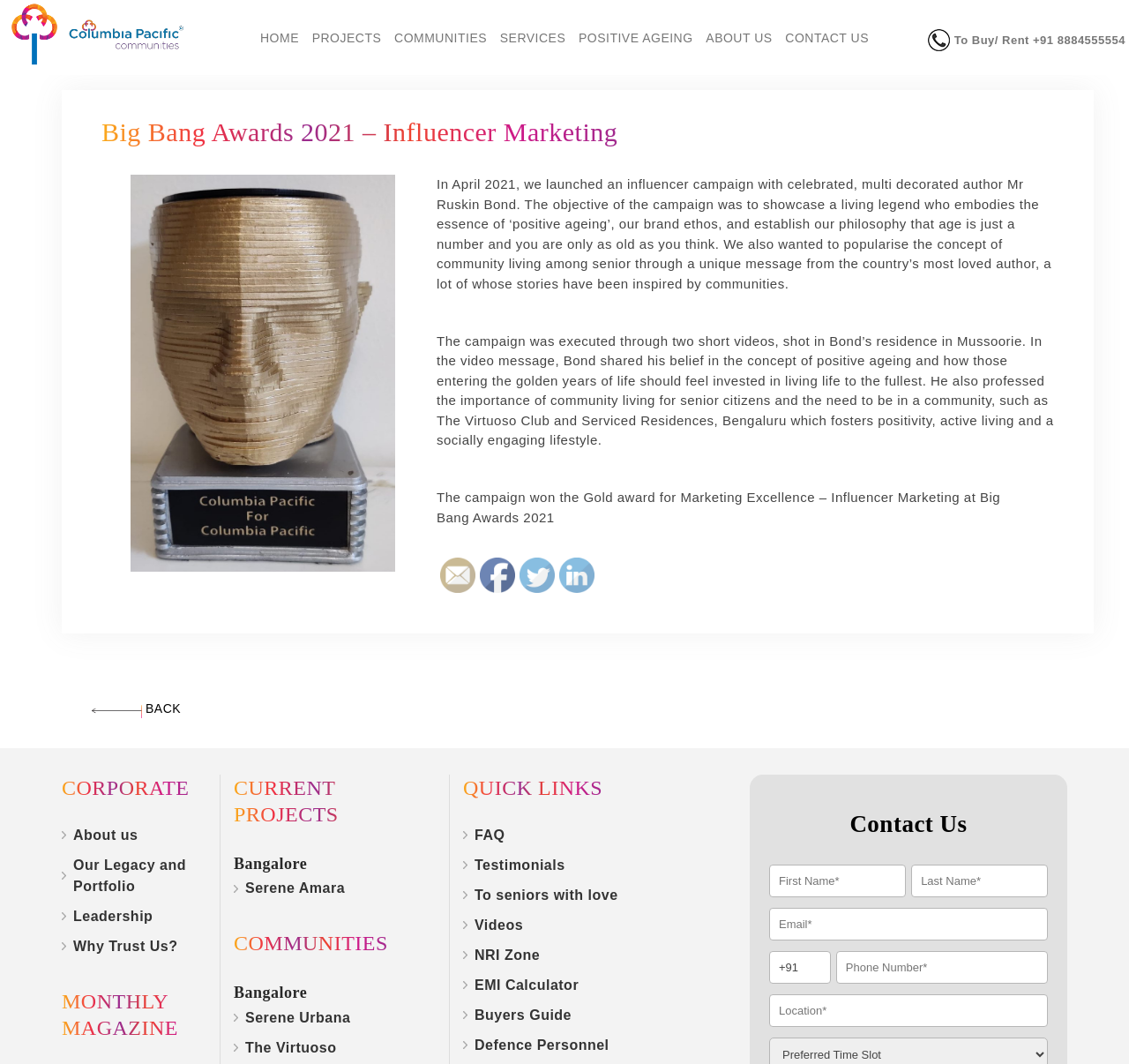Please provide the bounding box coordinates for the element that needs to be clicked to perform the following instruction: "Call 03 377 5200". The coordinates should be given as four float numbers between 0 and 1, i.e., [left, top, right, bottom].

None